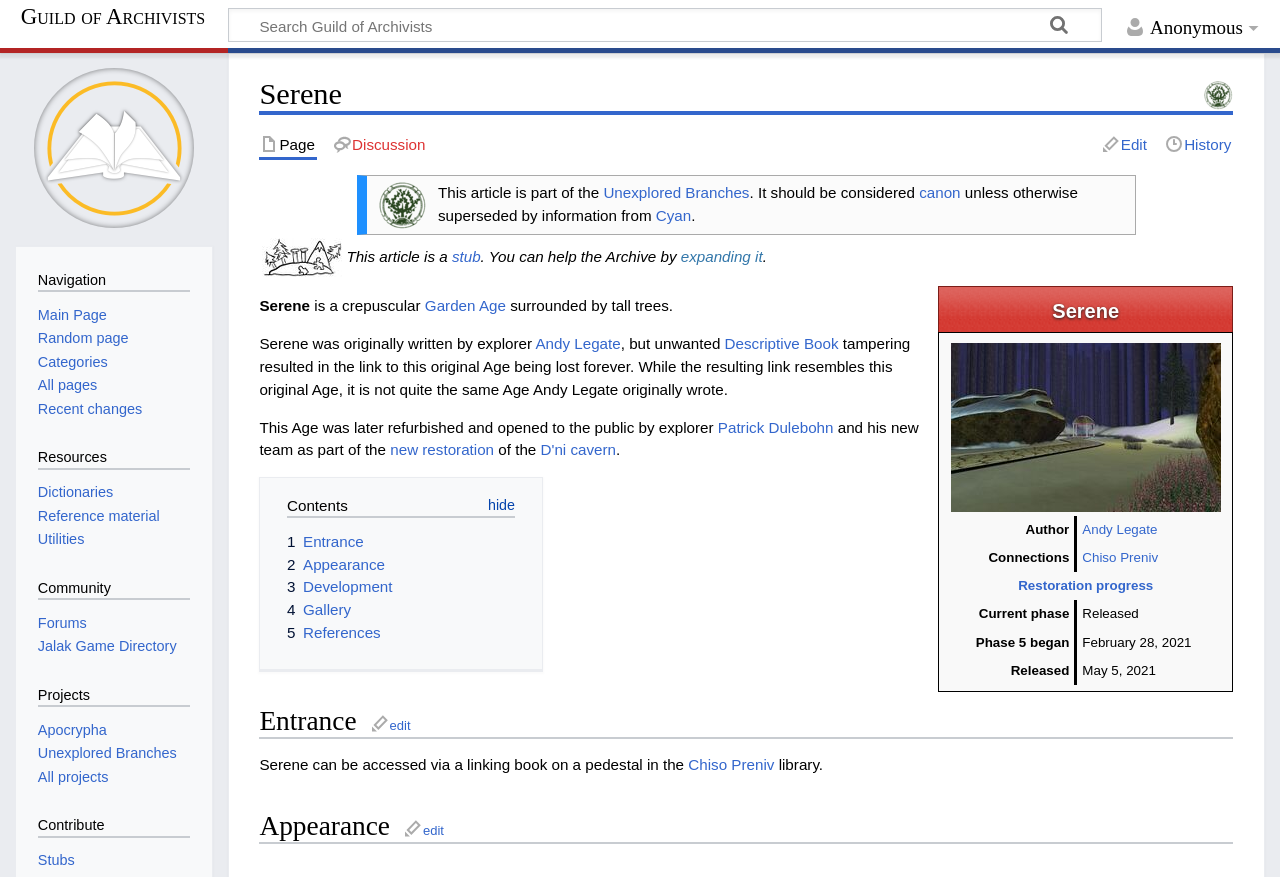Carefully examine the image and provide an in-depth answer to the question: What is the name of the Age that Serene was originally written for?

I found the answer by reading the static text element that mentions 'Garden Age' as the Age that Serene was originally written for.